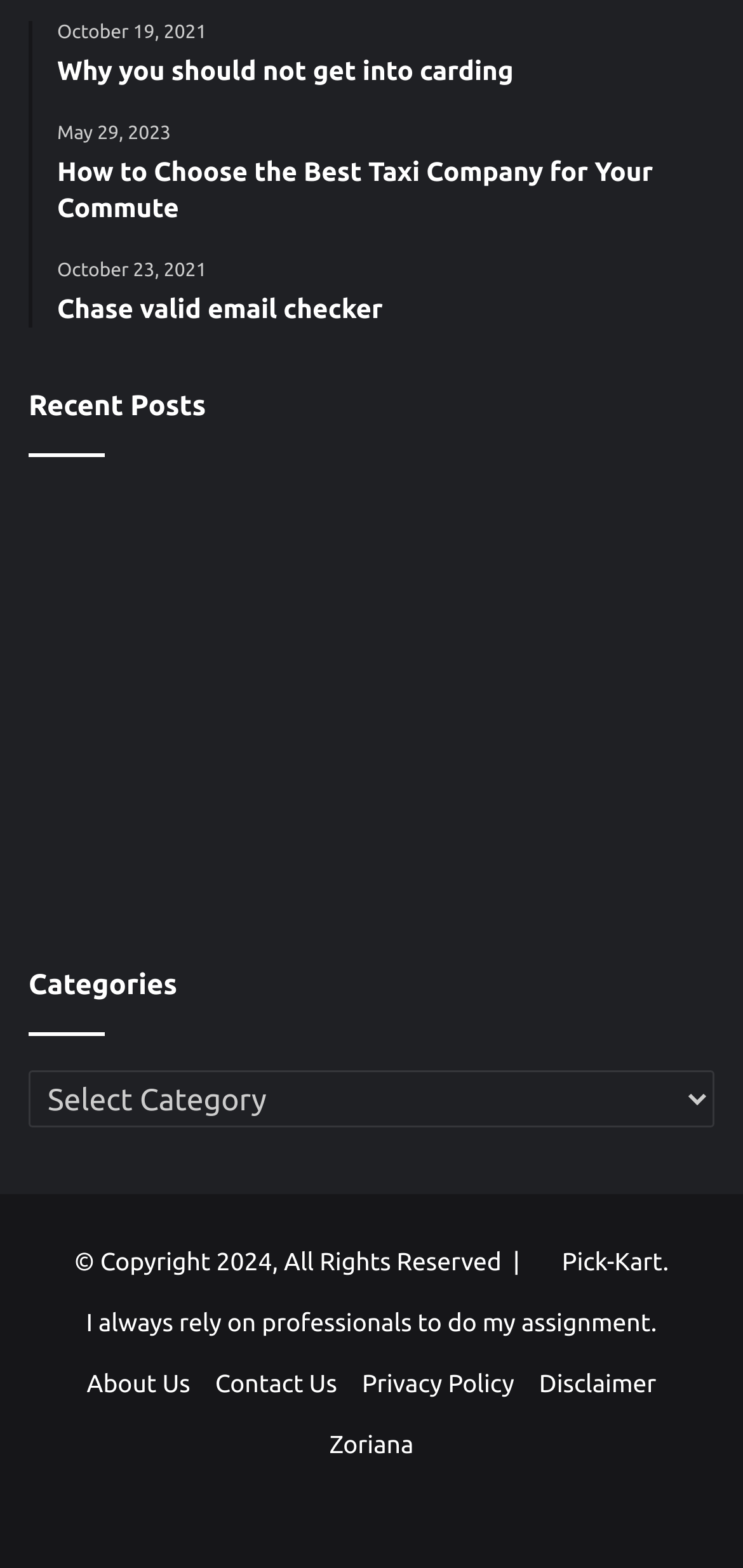Determine the bounding box coordinates of the clickable element to complete this instruction: "Visit the About Us page". Provide the coordinates in the format of four float numbers between 0 and 1, [left, top, right, bottom].

[0.117, 0.875, 0.256, 0.892]